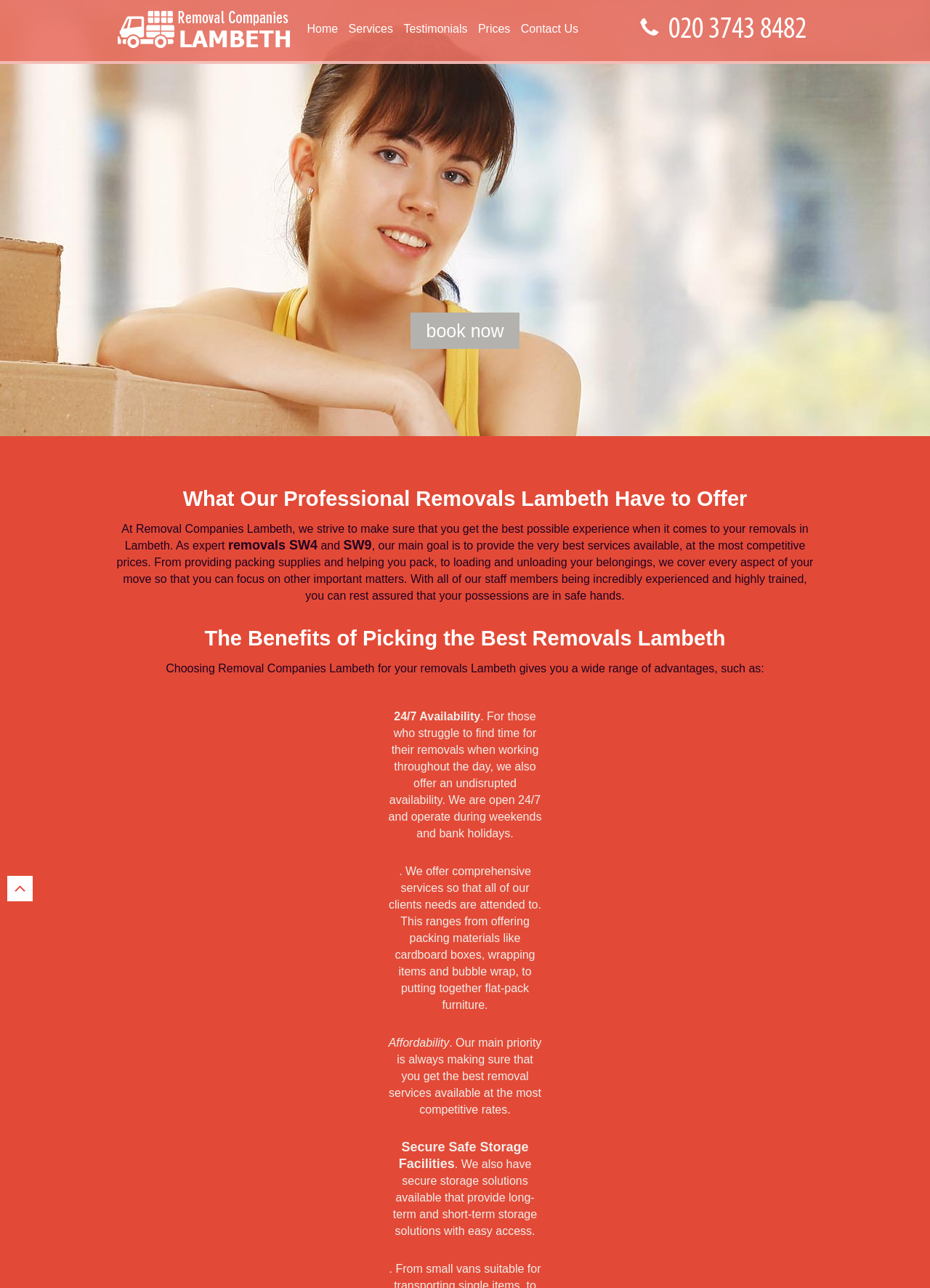Please extract the primary headline from the webpage.

Removals Lambeth Sw9